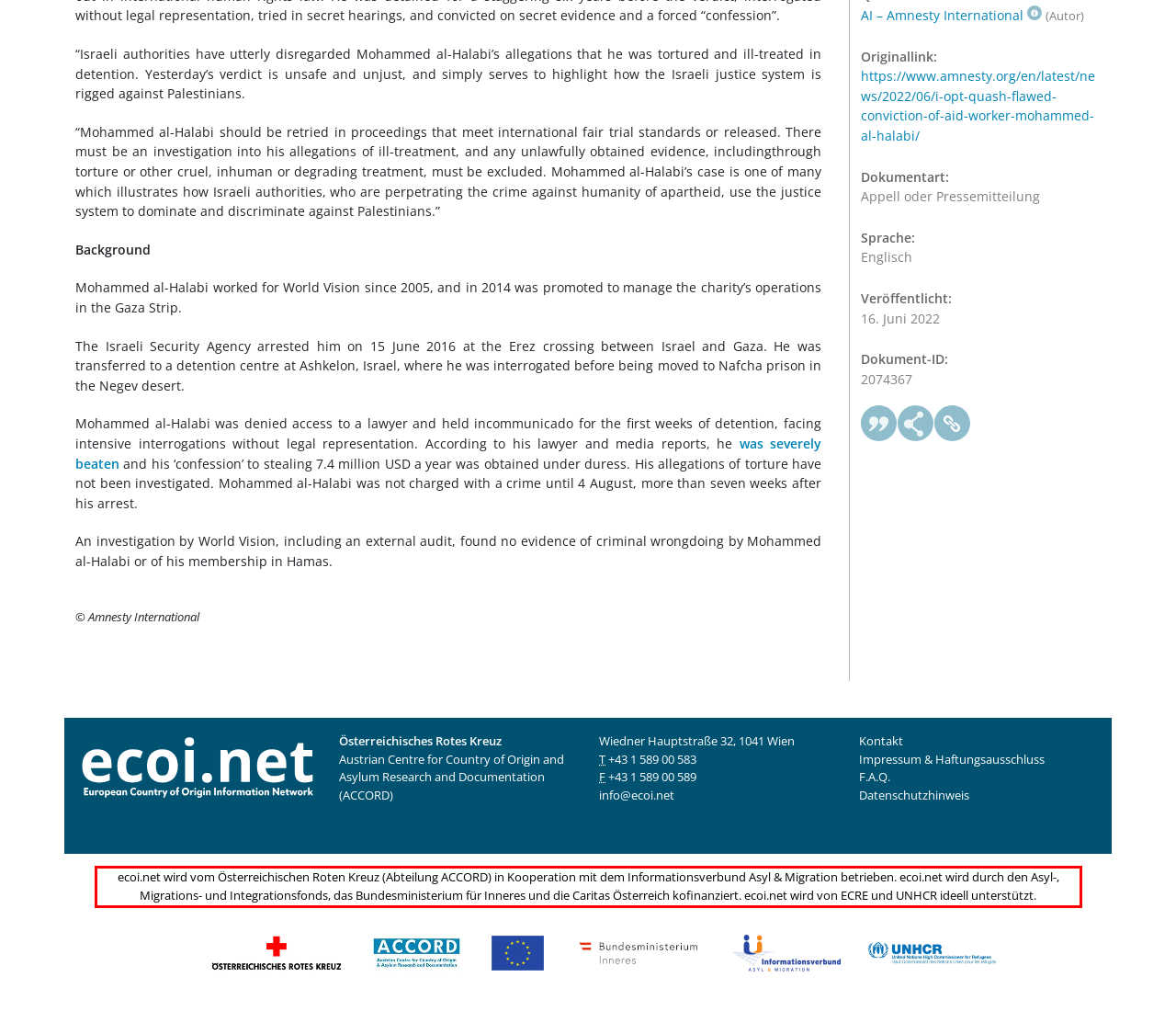Observe the screenshot of the webpage, locate the red bounding box, and extract the text content within it.

ecoi.net wird vom Österreichischen Roten Kreuz (Abteilung ACCORD) in Kooperation mit dem Informationsverbund Asyl & Migration betrieben. ecoi.net wird durch den Asyl-, Migrations- und Integrationsfonds, das Bundesministerium für Inneres und die Caritas Österreich kofinanziert. ecoi.net wird von ECRE und UNHCR ideell unterstützt.